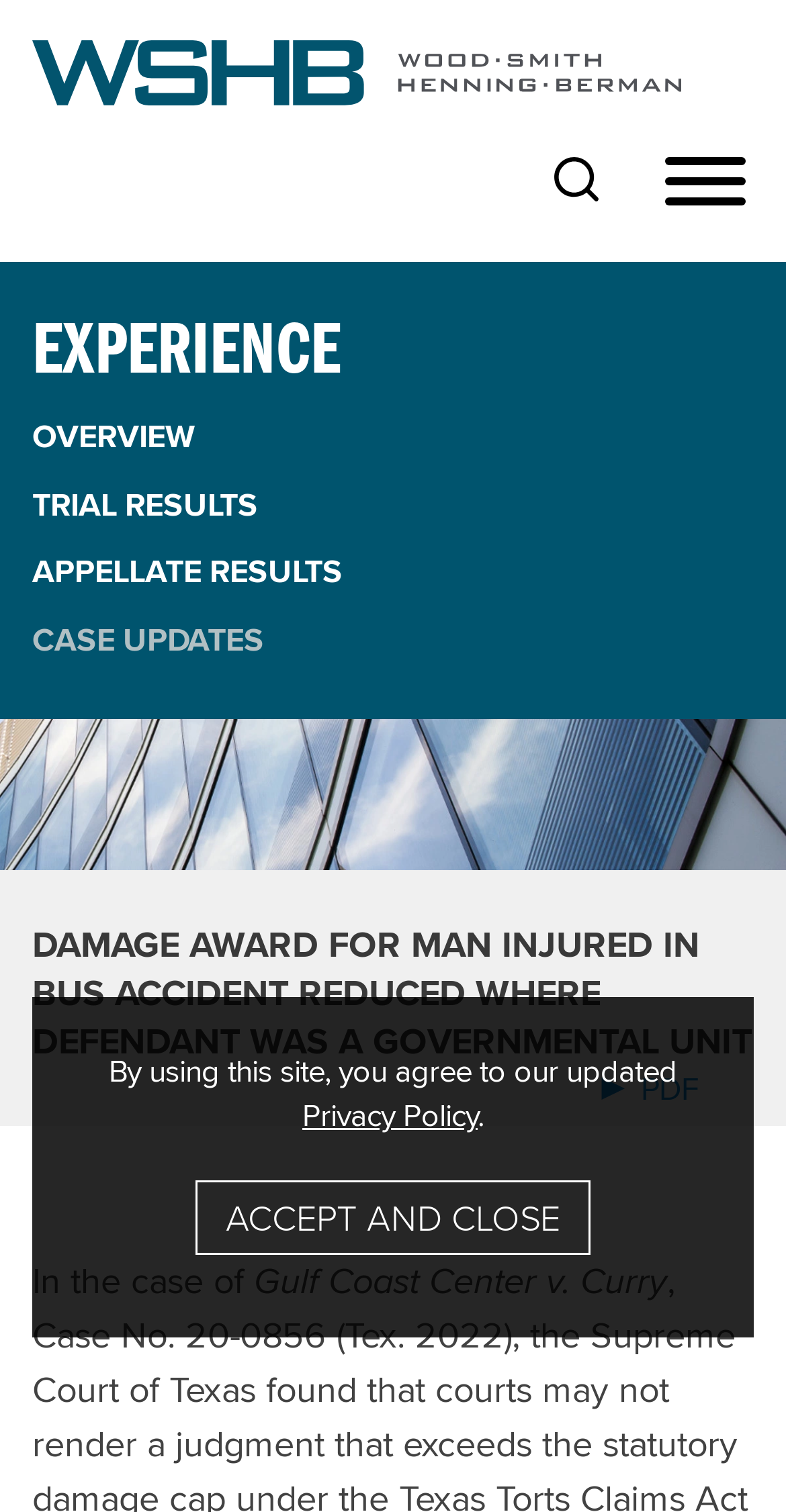What is the purpose of the button 'Menu'?
Using the image as a reference, answer the question in detail.

The button 'Menu' has a control relationship with 'mainNav', indicating that it is used to control or navigate the main navigation menu.